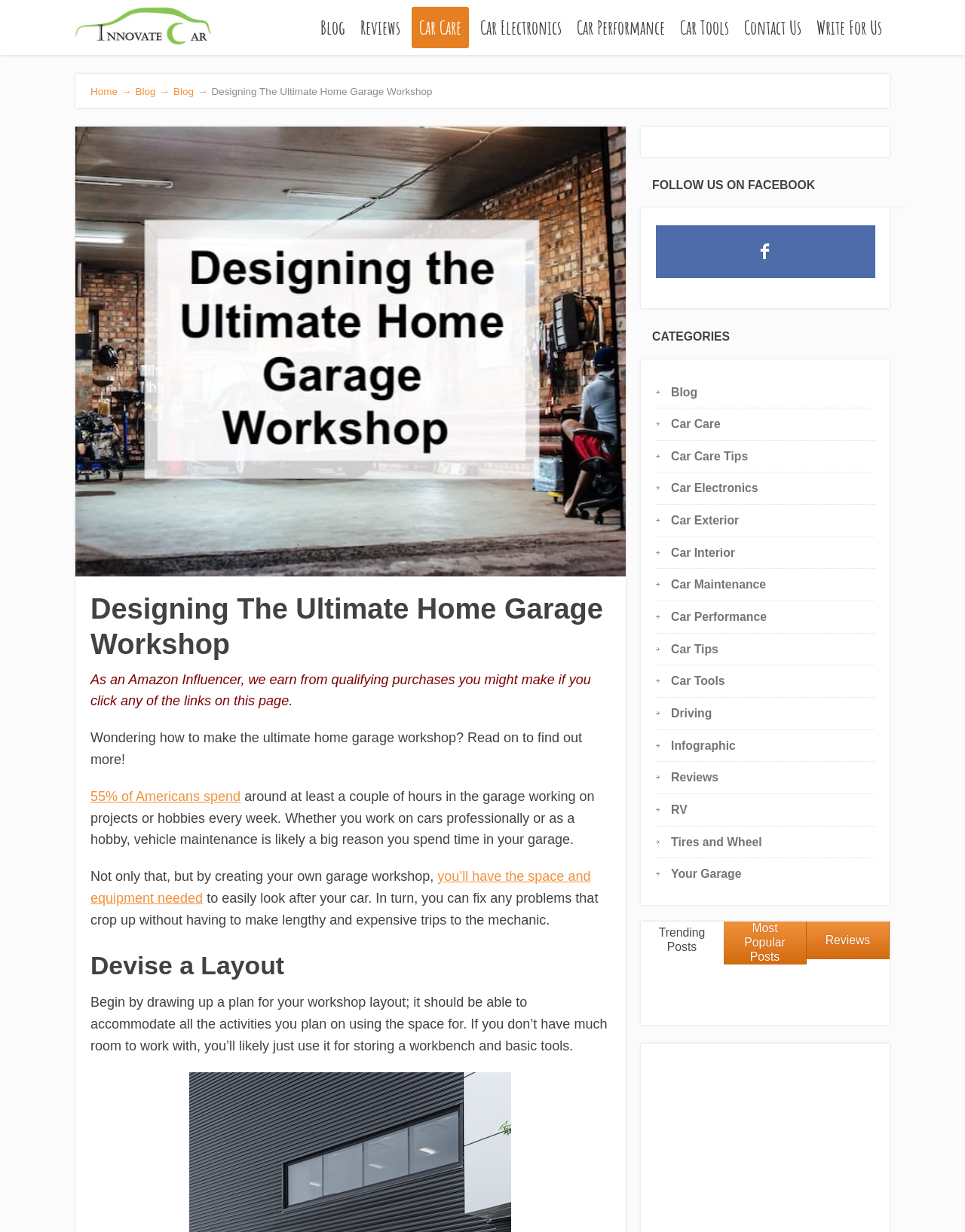Use a single word or phrase to answer the question:
What is the purpose of creating a garage workshop?

To easily look after your car